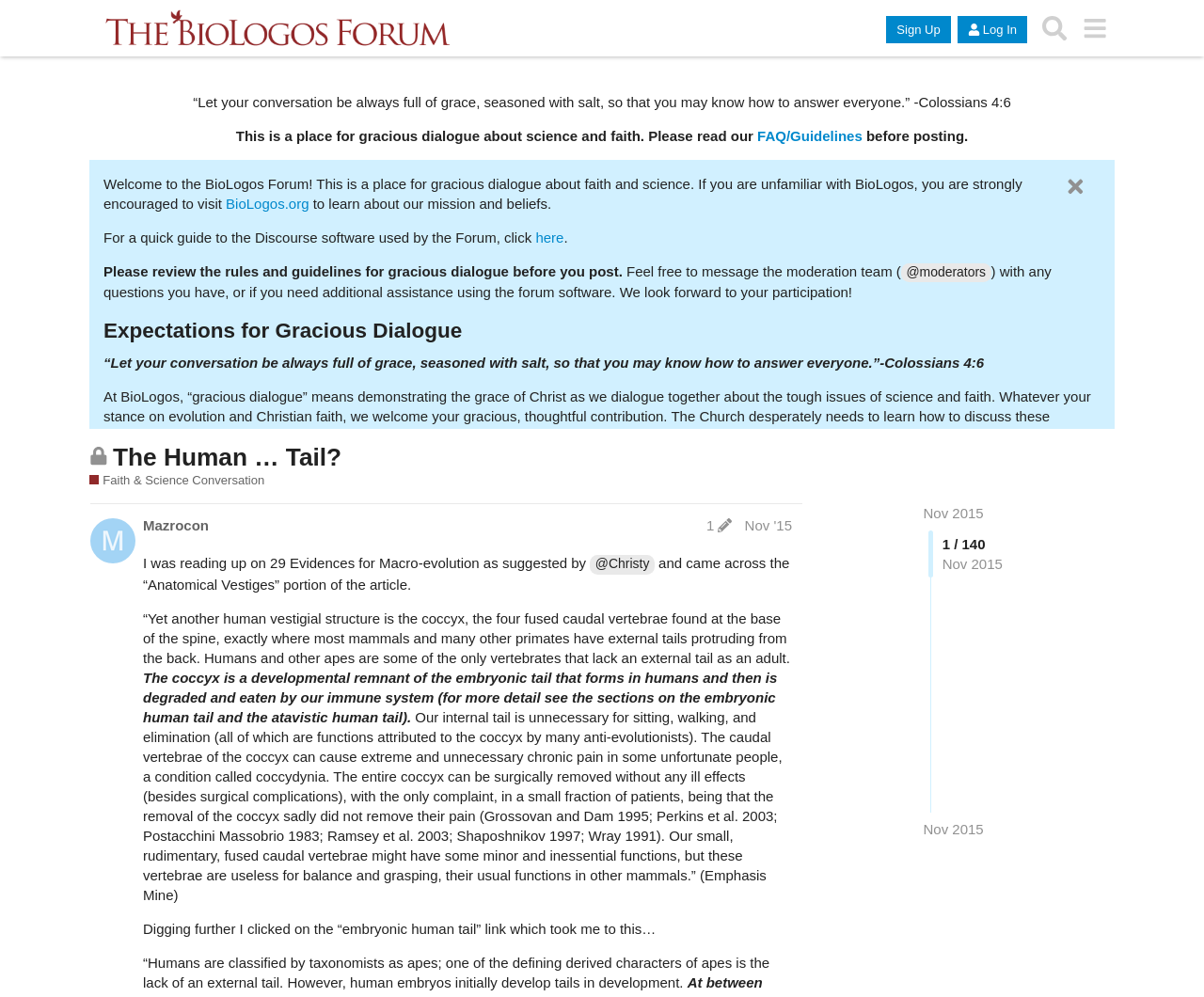Please look at the image and answer the question with a detailed explanation: What is the purpose of the 'Defining “Science and Faith Dialogue”' section?

The 'Defining “Science and Faith Dialogue”' section clarifies the scope of the BioLogos Forum, outlining what types of conversations are welcome and what topics are outside the forum's focus, such as purely theological discussions.